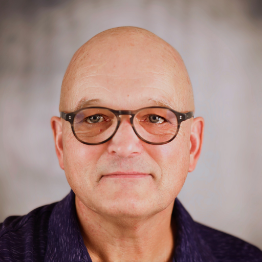Offer an in-depth caption for the image.

This image features a middle-aged man with a bald head and glasses, presenting a gentle expression. He is dressed in a dark, collared shirt, which adds to his approachable demeanor. The background is softly blurred, emphasizing his face and creating a warm and inviting atmosphere. This portrait appears as part of a personal narrative reflecting his experiences, possibly related to his recent winter vacation, as suggested by the surrounding content. The image likely accompanies a discussion of his life, interests, or professional background, especially given his role as a software quality assurance engineer based in Pflugerville, Texas.